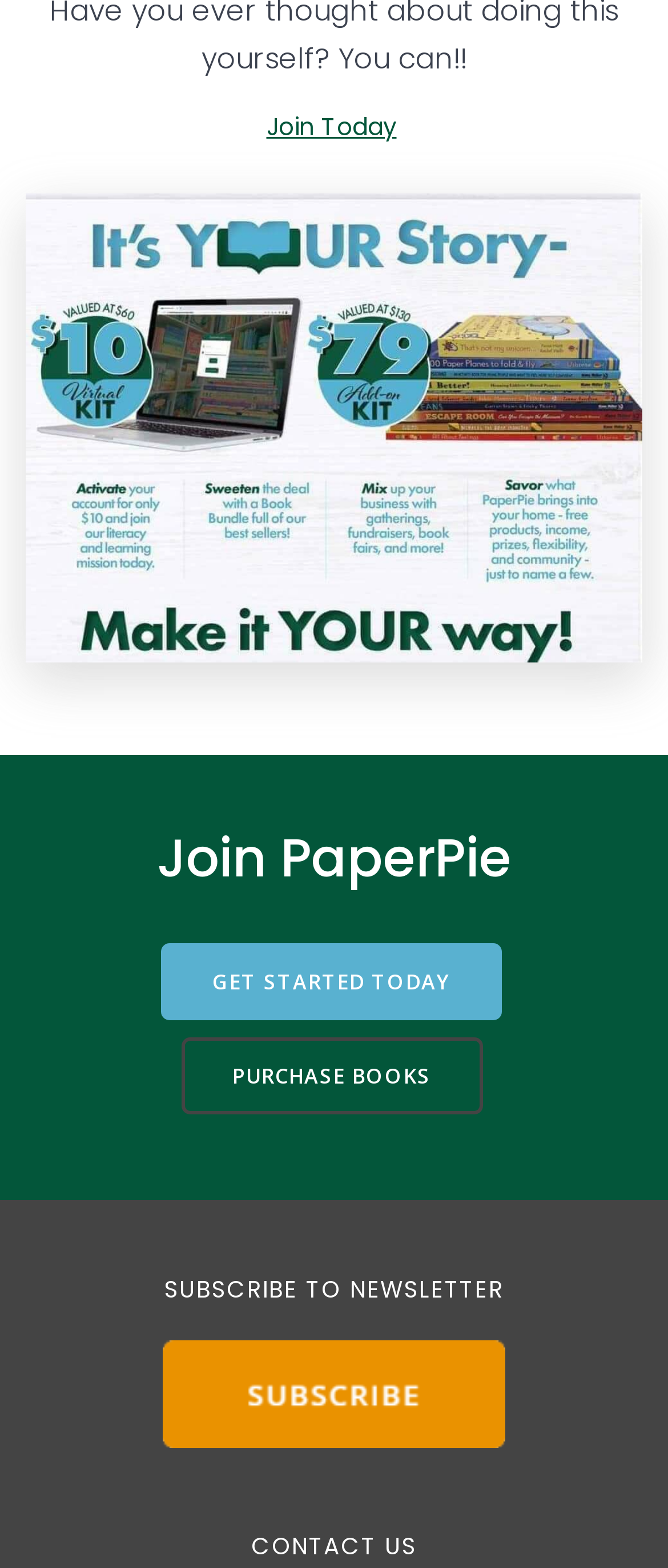Identify the bounding box of the UI element described as follows: "GET STARTED TODAY". Provide the coordinates as four float numbers in the range of 0 to 1 [left, top, right, bottom].

[0.241, 0.602, 0.751, 0.65]